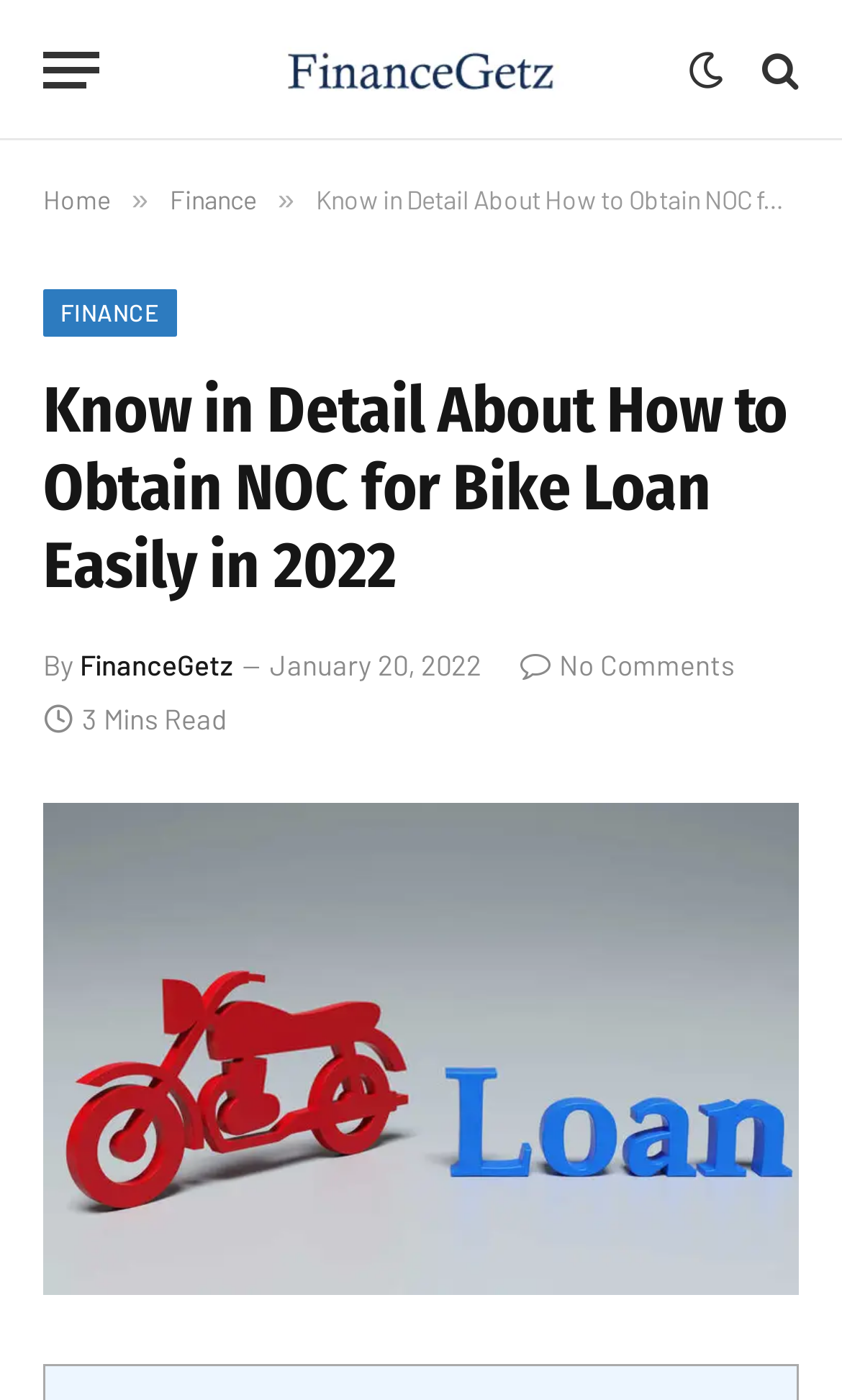Please specify the bounding box coordinates for the clickable region that will help you carry out the instruction: "Click the menu button".

[0.051, 0.015, 0.118, 0.085]